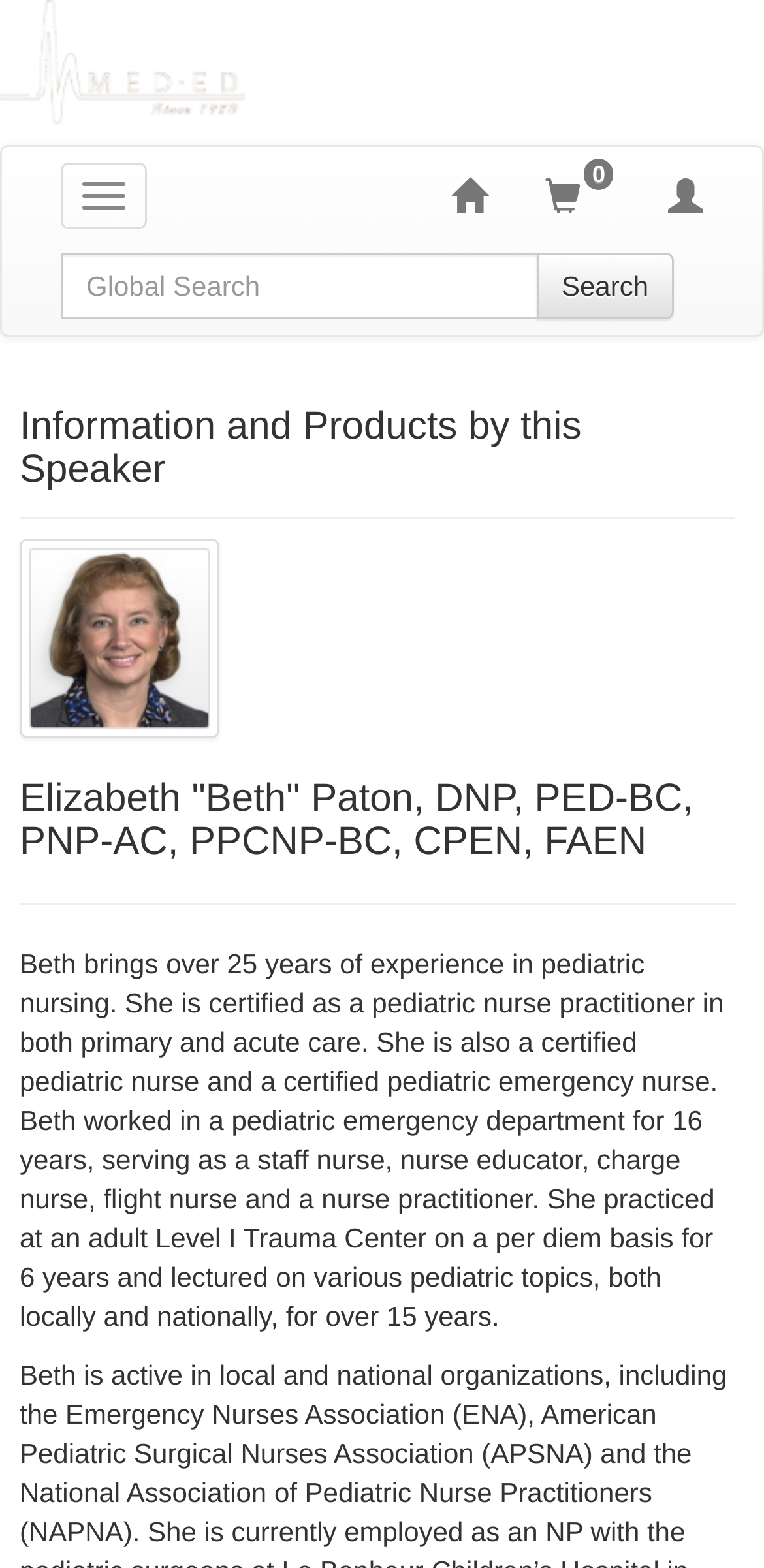Provide the bounding box coordinates of the HTML element described by the text: "0".

[0.675, 0.094, 0.836, 0.156]